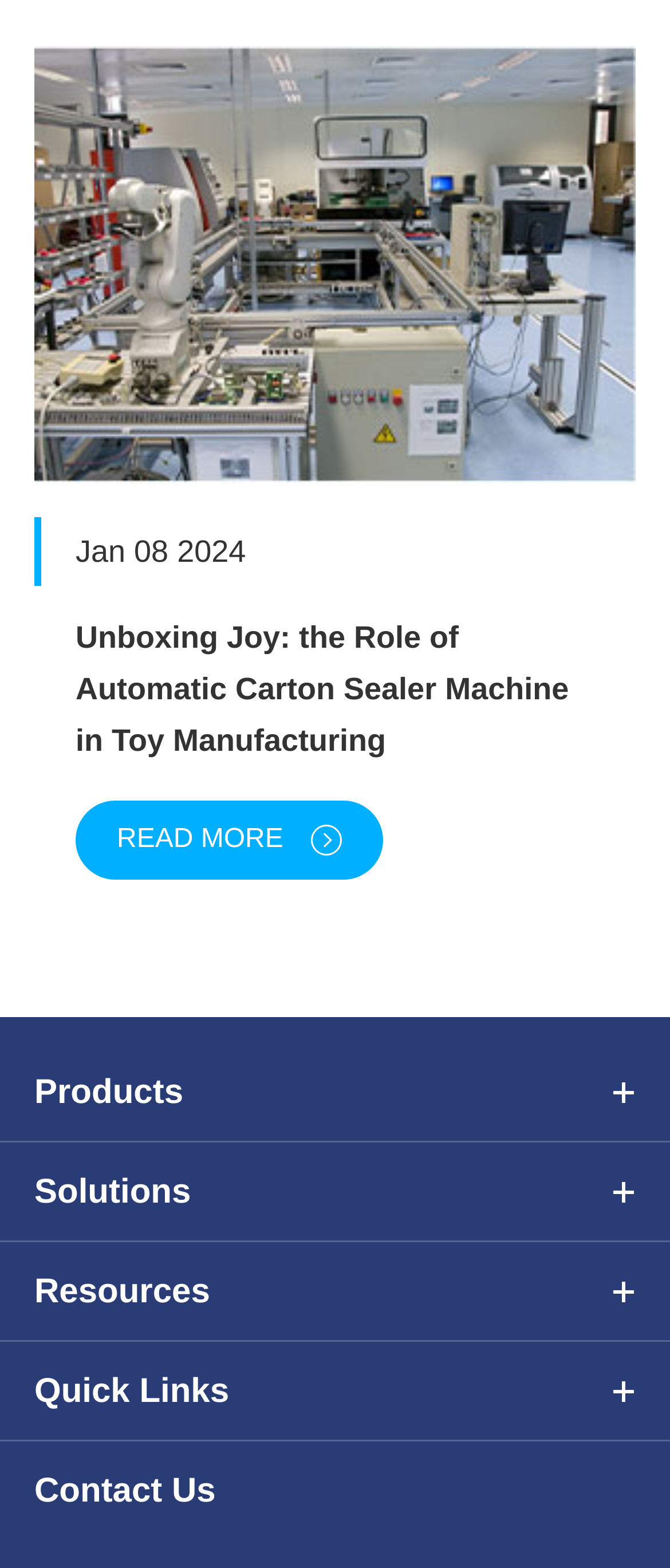What is the title of the featured article?
Please provide a single word or phrase based on the screenshot.

Unboxing Joy: the Role of Automatic Carton Sealer Machine in Toy Manufacturing